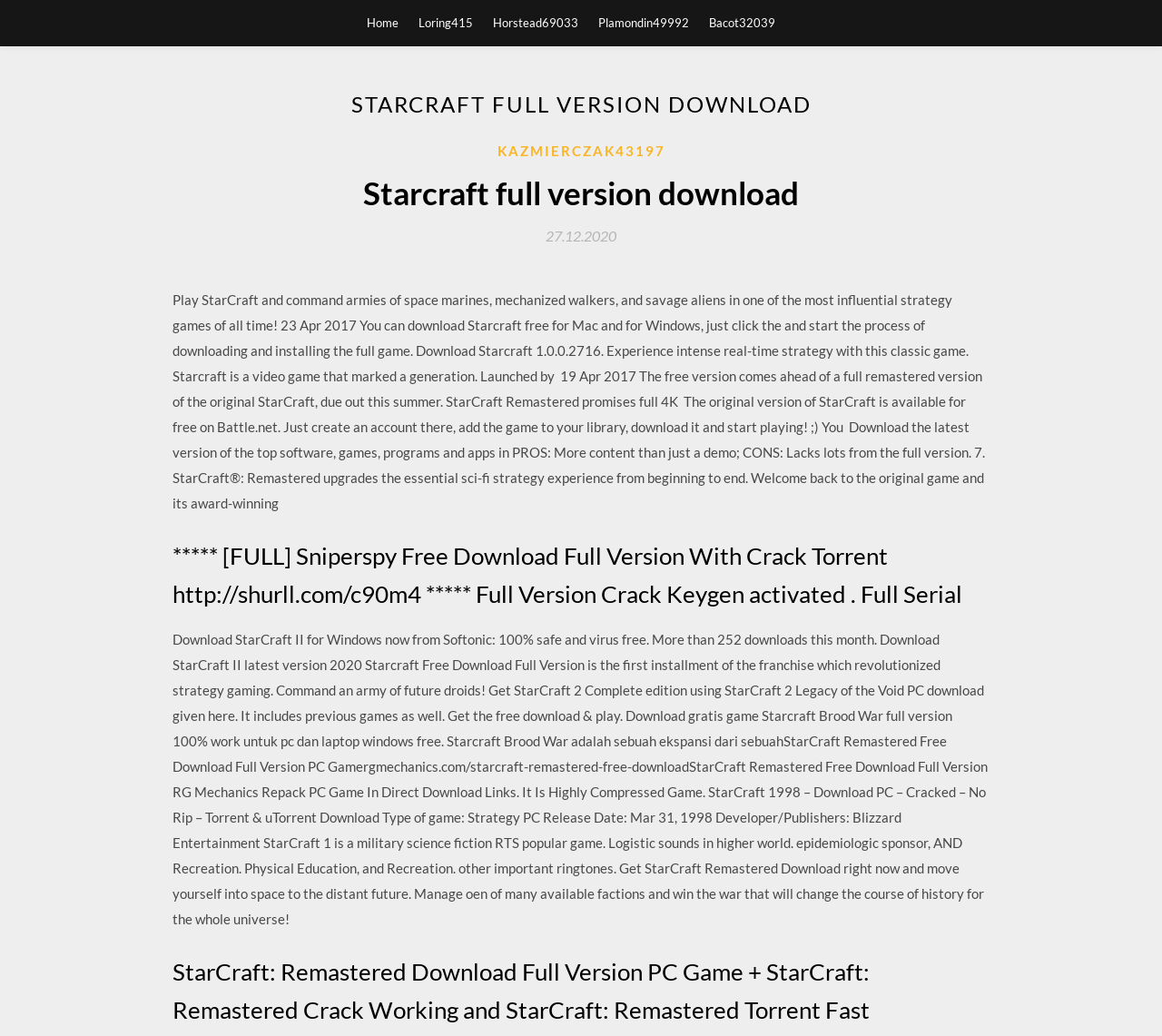What is the title of the game being described?
Answer the question with a single word or phrase by looking at the picture.

Starcraft